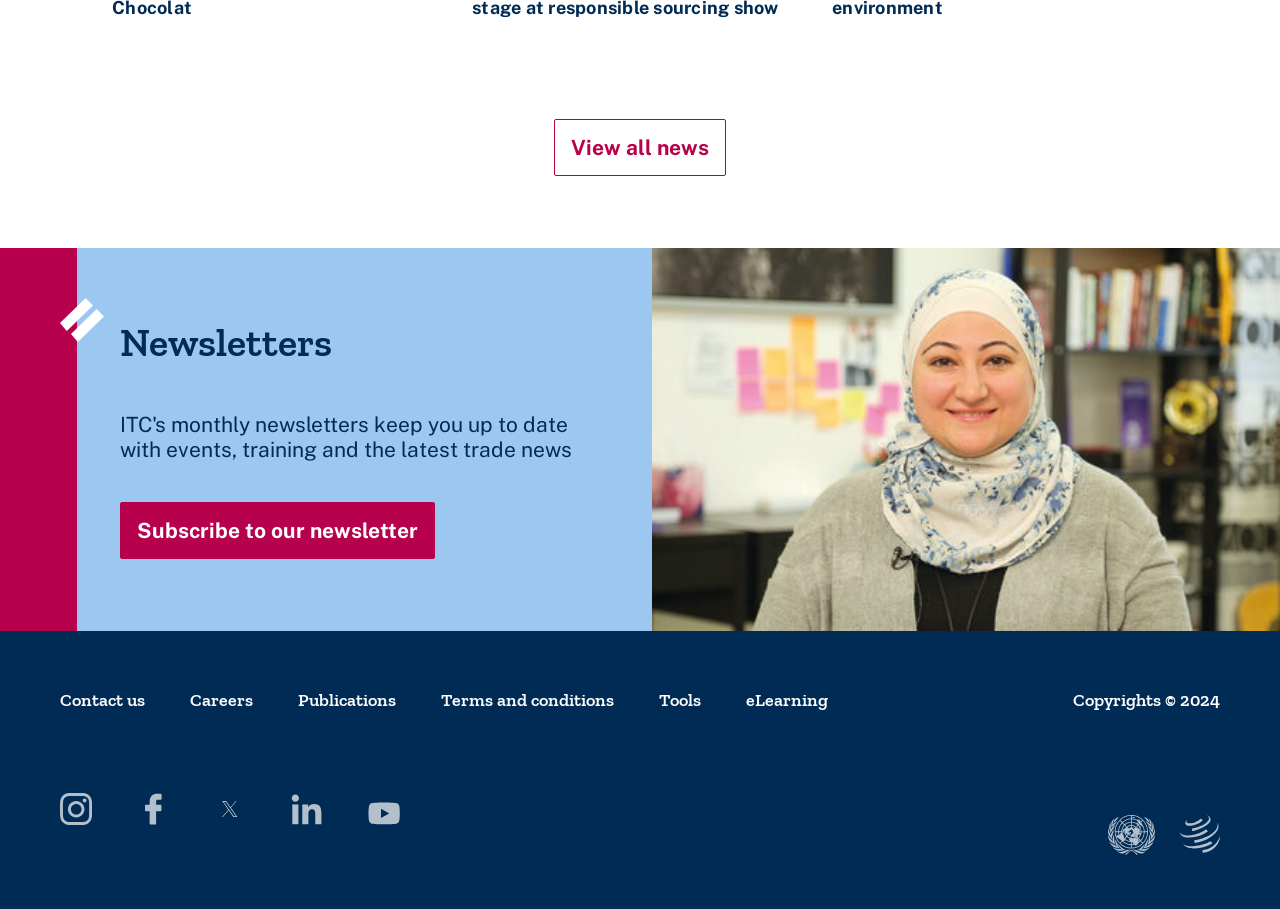Please pinpoint the bounding box coordinates for the region I should click to adhere to this instruction: "Visit the Saint Mark's Cathedral website".

None